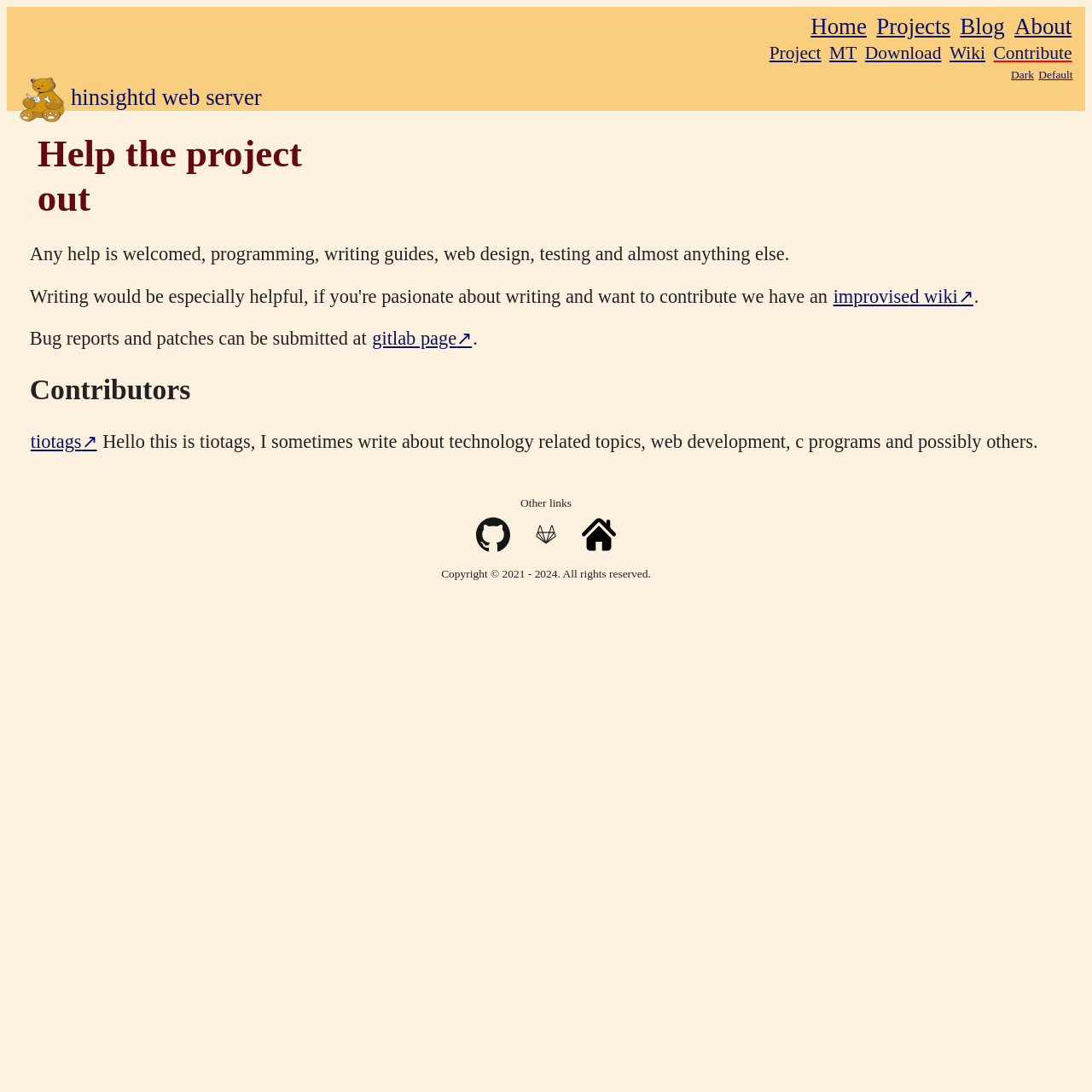Find the bounding box coordinates of the clickable area required to complete the following action: "visit the improvised wiki".

[0.763, 0.261, 0.891, 0.281]